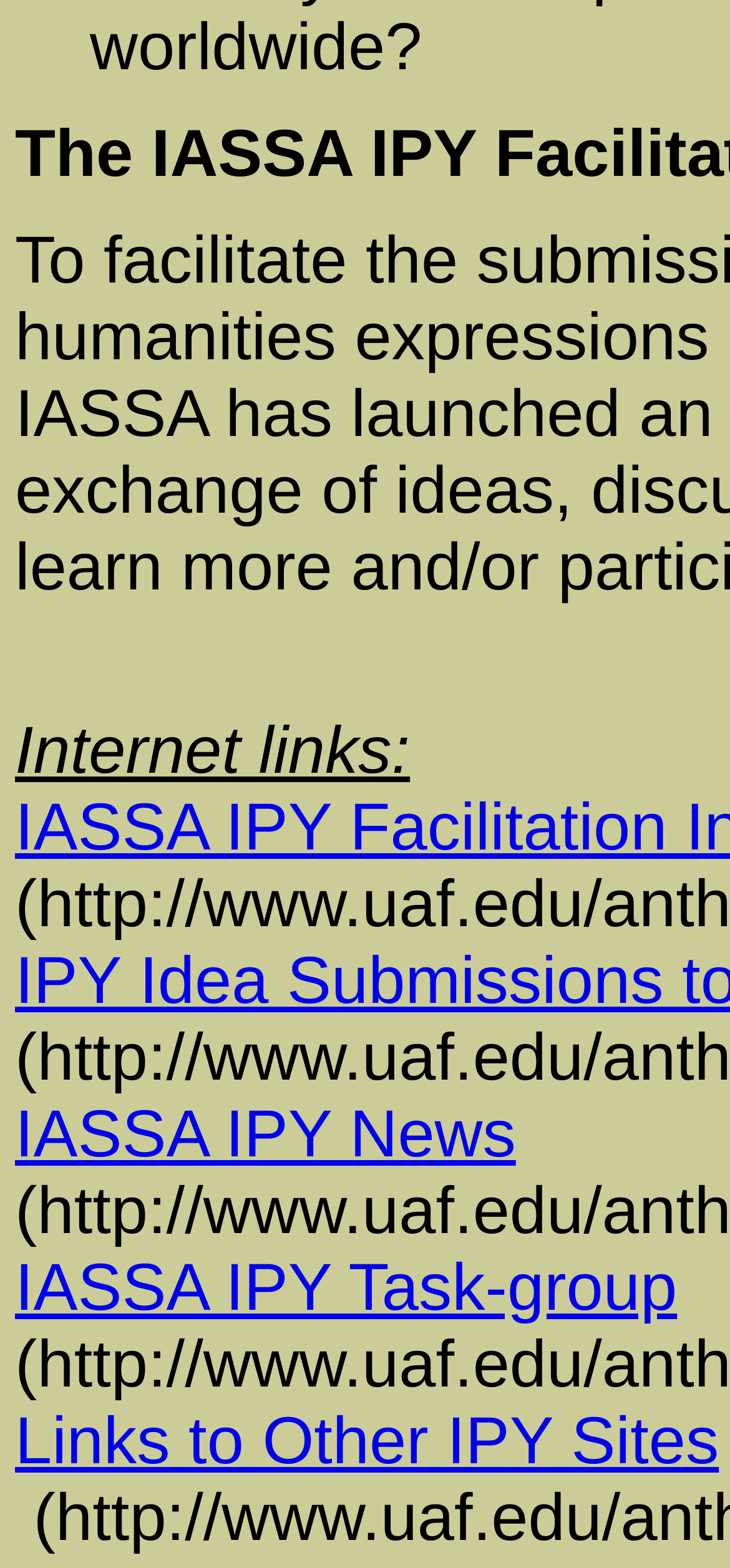Please determine the bounding box coordinates, formatted as (top-left x, top-left y, bottom-right x, bottom-right y), with all values as floating point numbers between 0 and 1. Identify the bounding box of the region described as: IASSA IPY News

[0.021, 0.699, 0.707, 0.747]